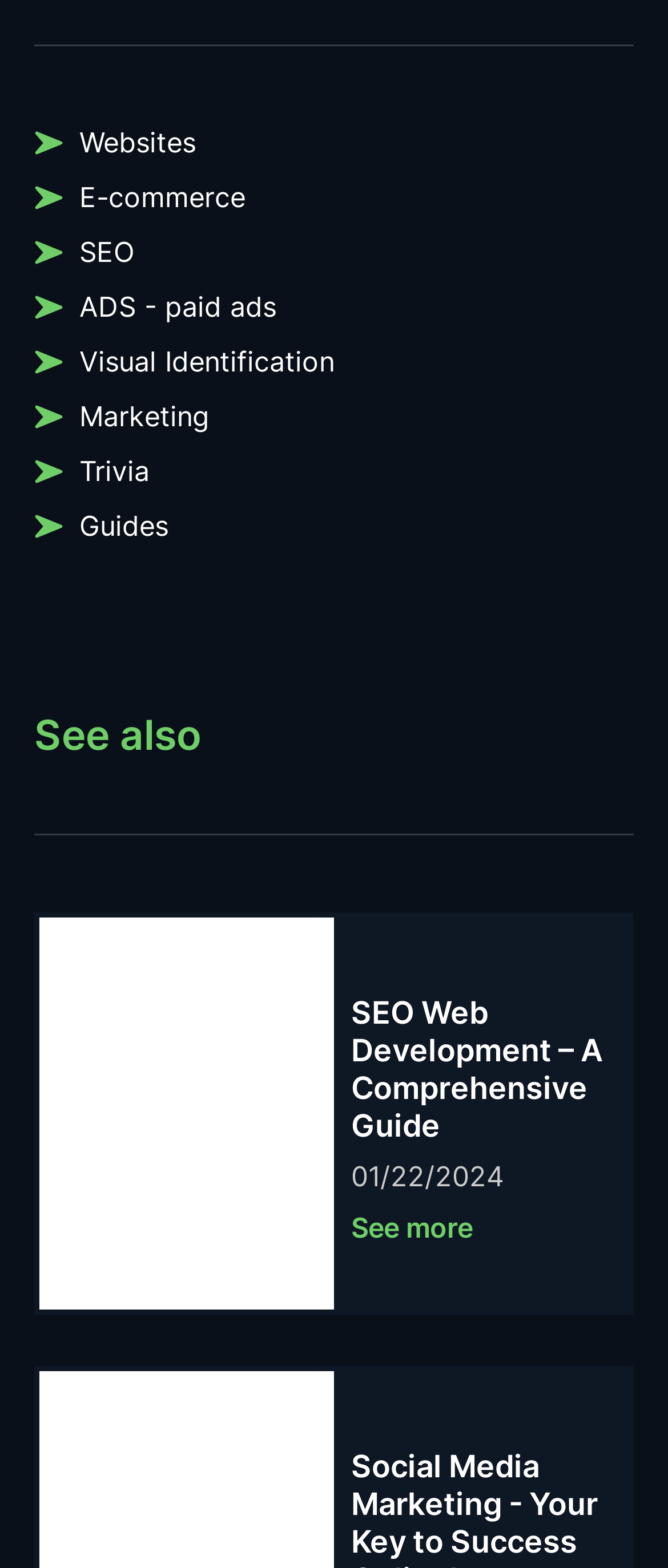Using the element description Guides, predict the bounding box coordinates for the UI element. Provide the coordinates in (top-left x, top-left y, bottom-right x, bottom-right y) format with values ranging from 0 to 1.

[0.051, 0.323, 0.949, 0.347]